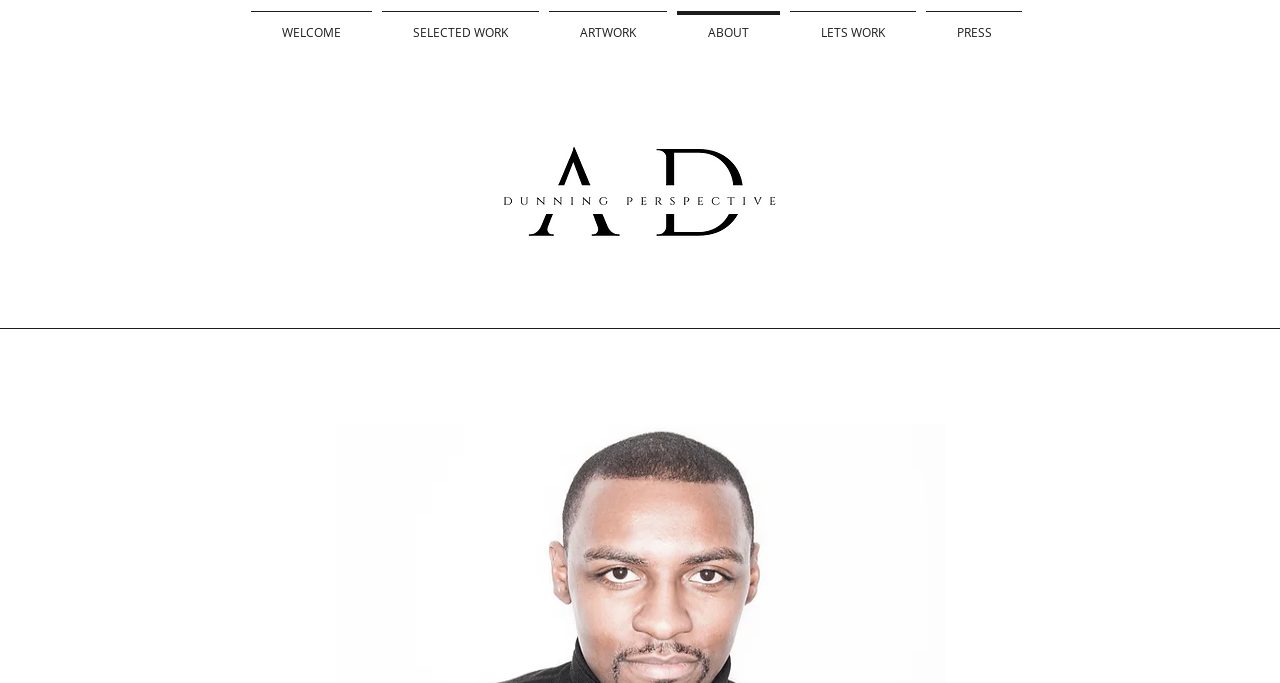Identify the bounding box coordinates for the UI element described by the following text: "LETS WORK". Provide the coordinates as four float numbers between 0 and 1, in the format [left, top, right, bottom].

[0.613, 0.016, 0.72, 0.051]